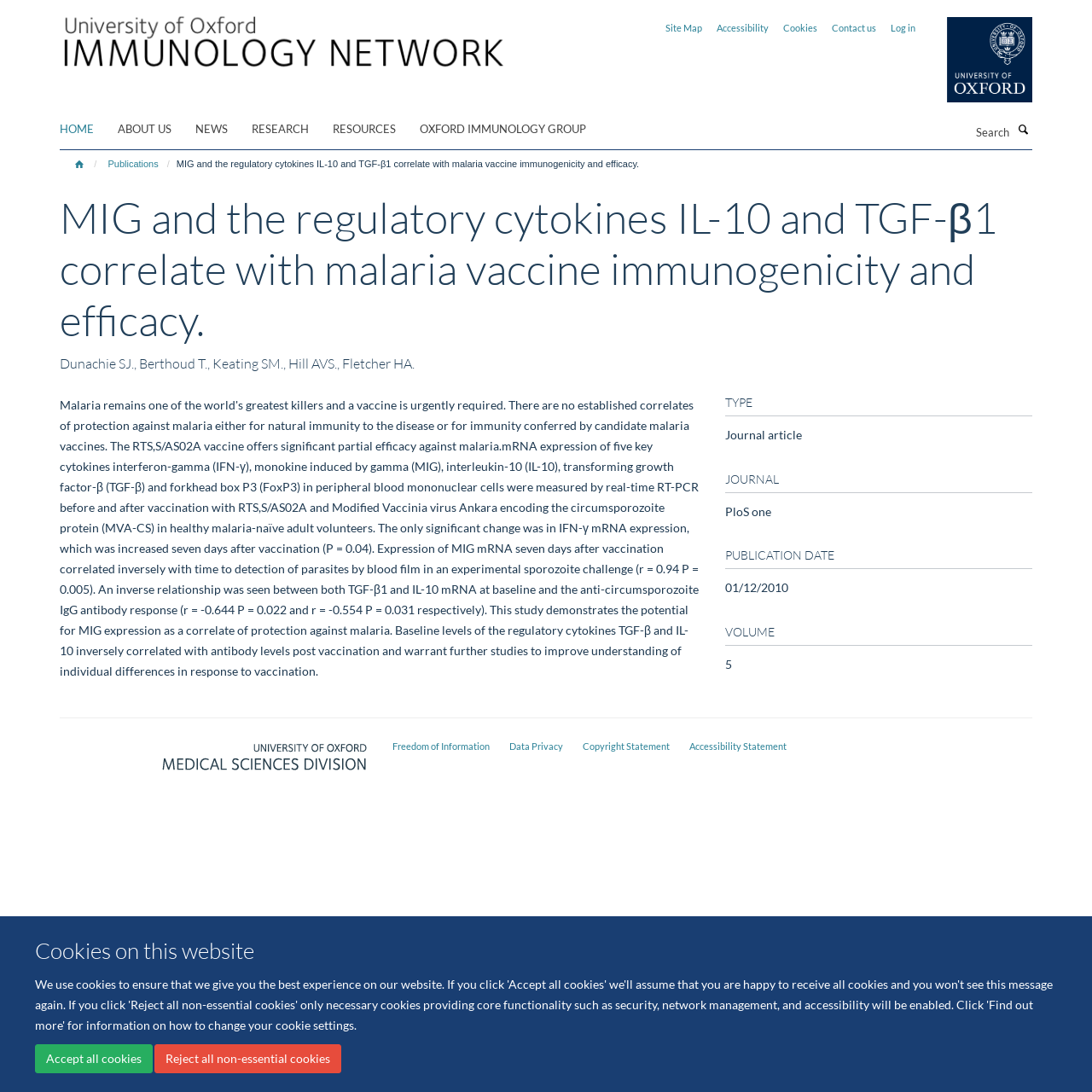What is the name of the journal?
Please craft a detailed and exhaustive response to the question.

I found the answer by looking at the static text with the text 'PloS one' which is located below the heading 'JOURNAL', with a bounding box of [0.664, 0.461, 0.706, 0.475].